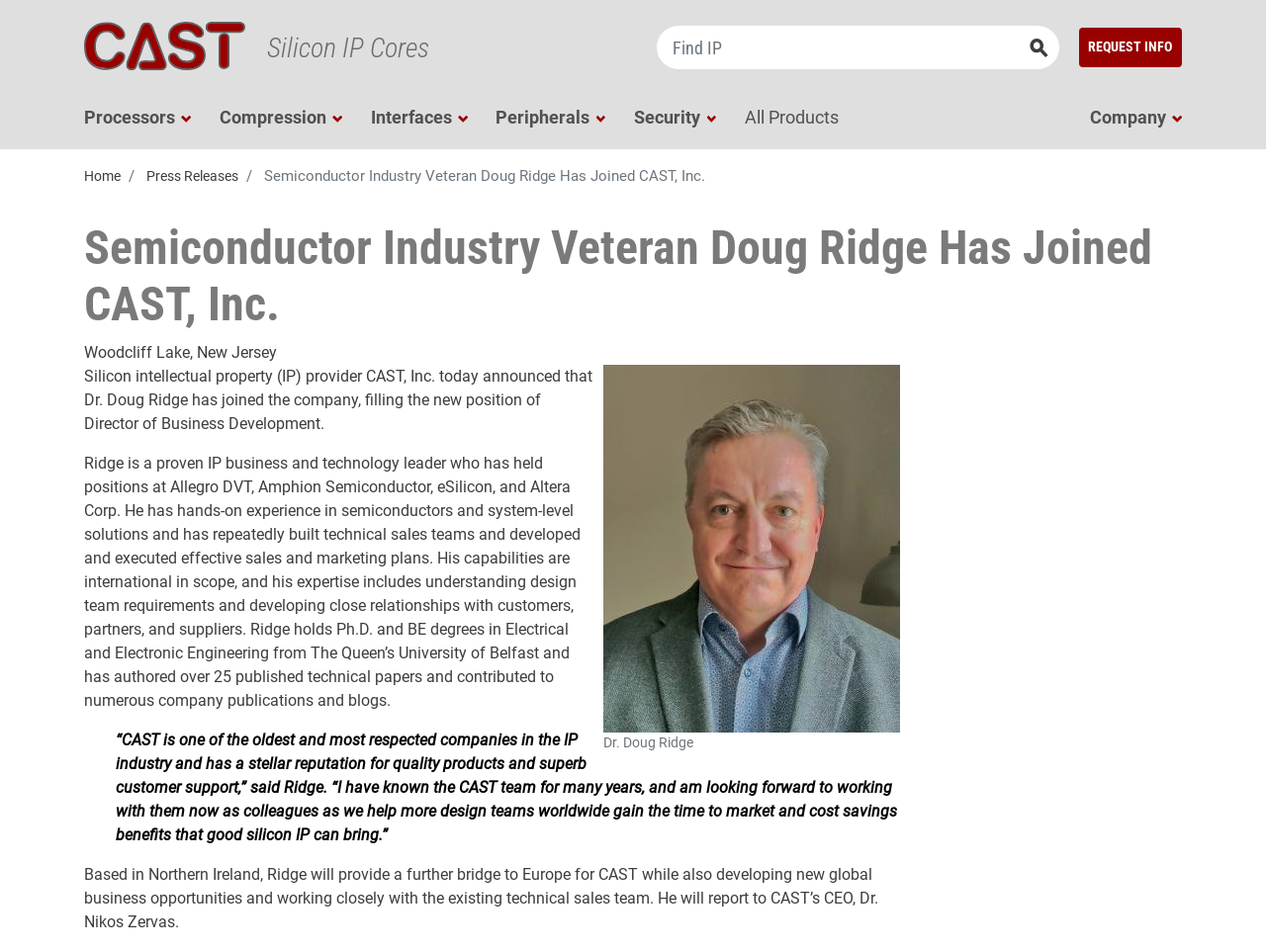Carefully examine the image and provide an in-depth answer to the question: How many published technical papers has Dr. Doug Ridge authored?

According to the webpage, Dr. Doug Ridge has authored over 25 published technical papers. This information is provided in the third paragraph of the webpage.